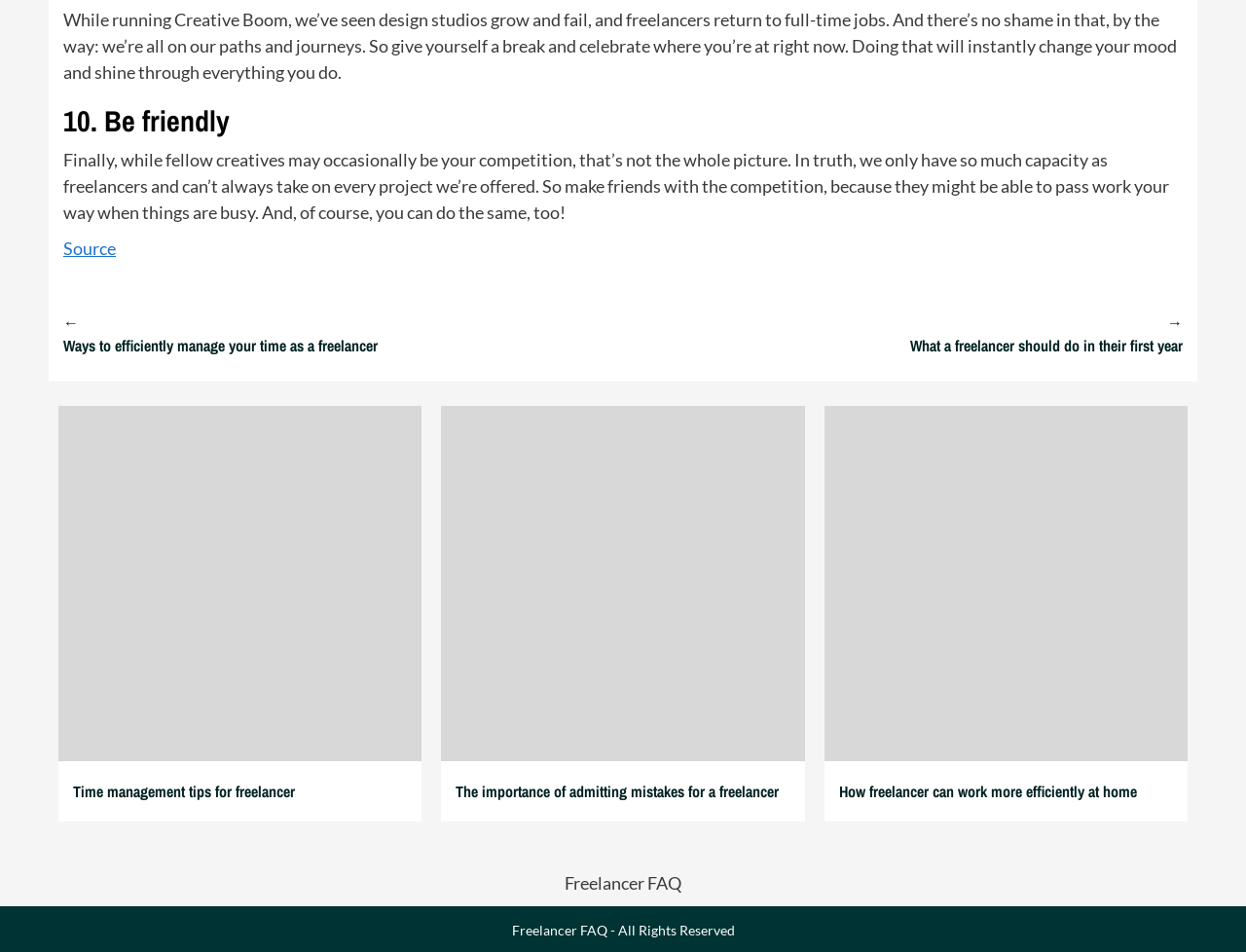What is the tenth tip for freelancers?
Using the visual information from the image, give a one-word or short-phrase answer.

Be friendly